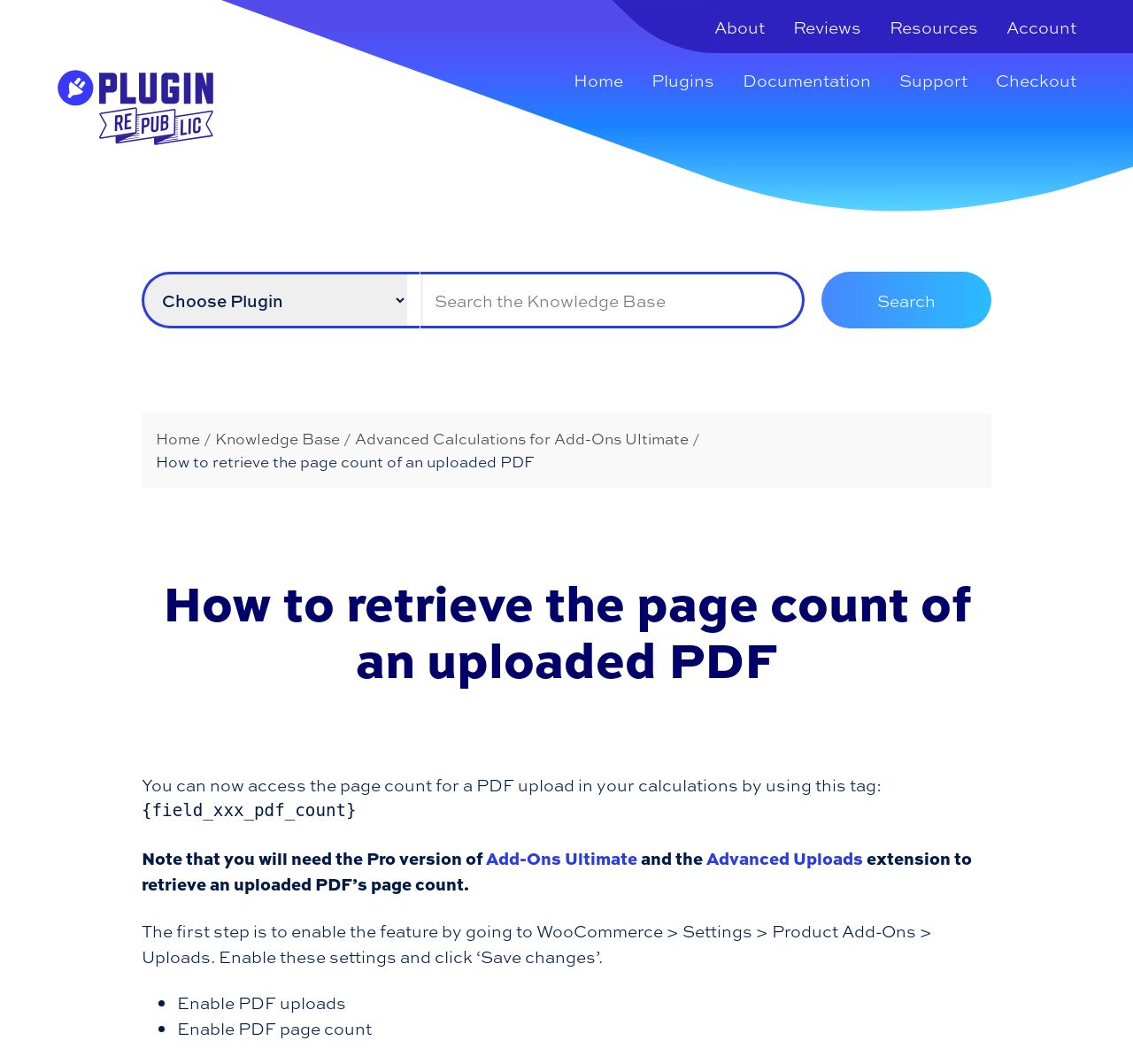Extract the bounding box of the UI element described as: "Advanced Calculations for Add-Ons Ultimate".

[0.313, 0.402, 0.611, 0.422]